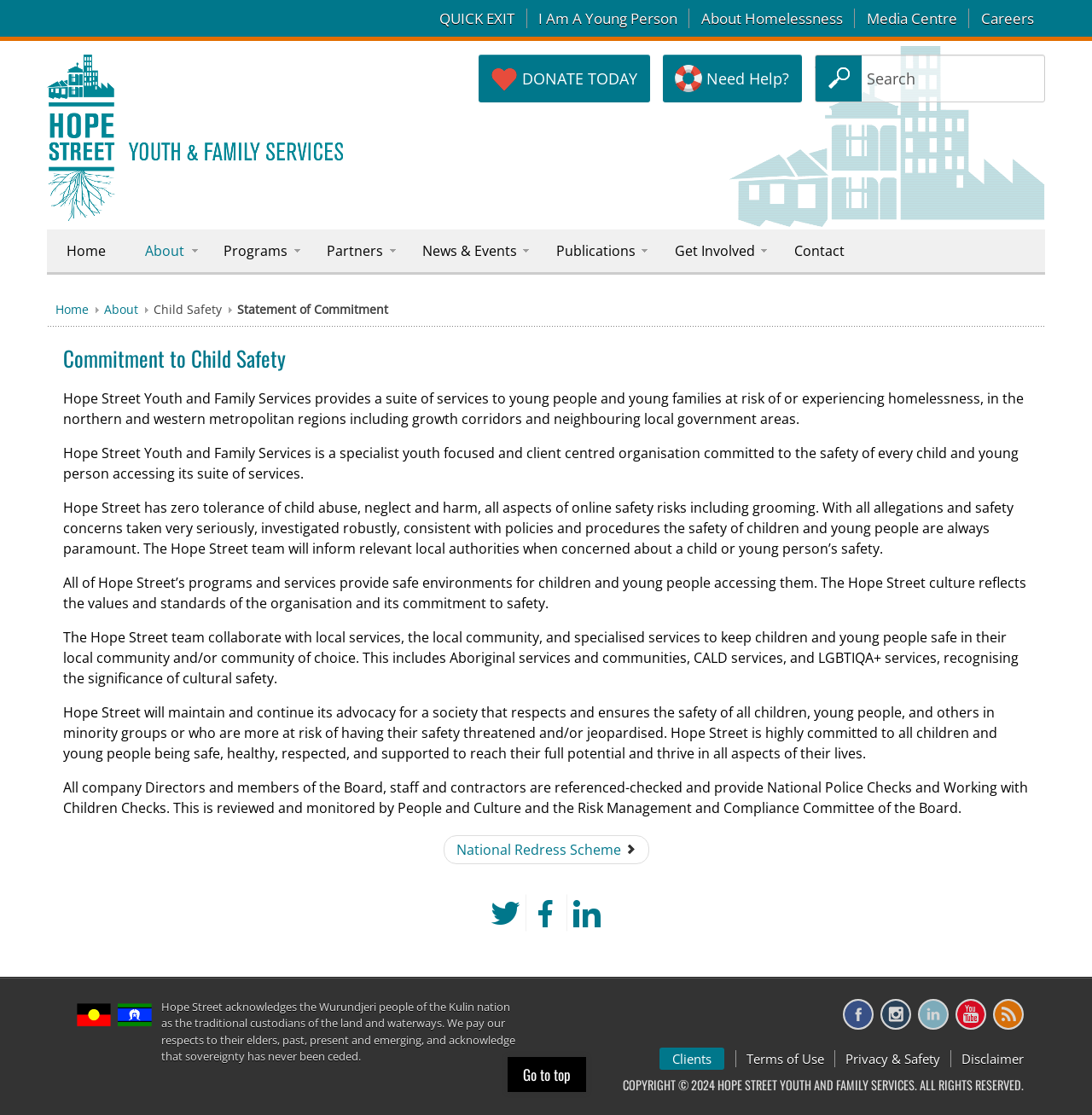Please identify the bounding box coordinates of the area that needs to be clicked to fulfill the following instruction: "Go to Facebook page."

[0.772, 0.896, 0.8, 0.923]